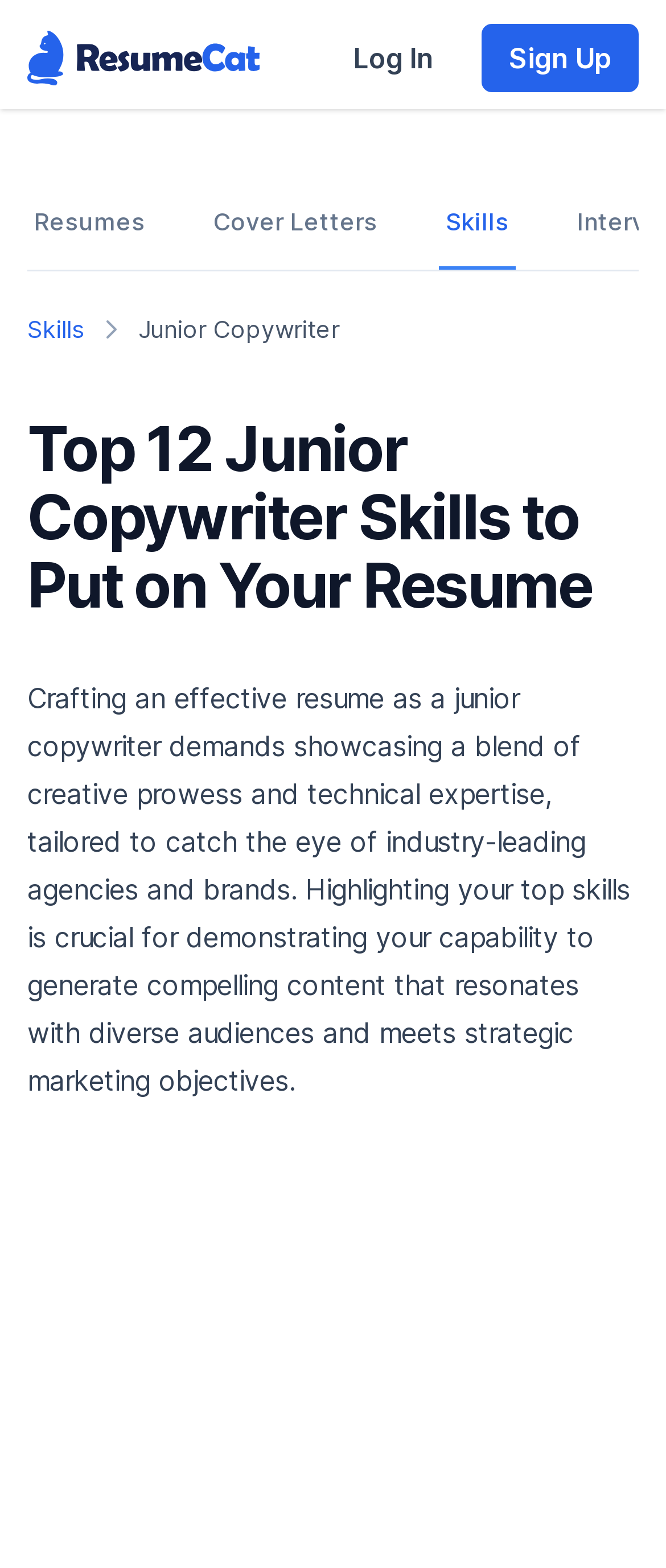What is the logo of the website?
Please use the visual content to give a single word or phrase answer.

ResumeCat logo